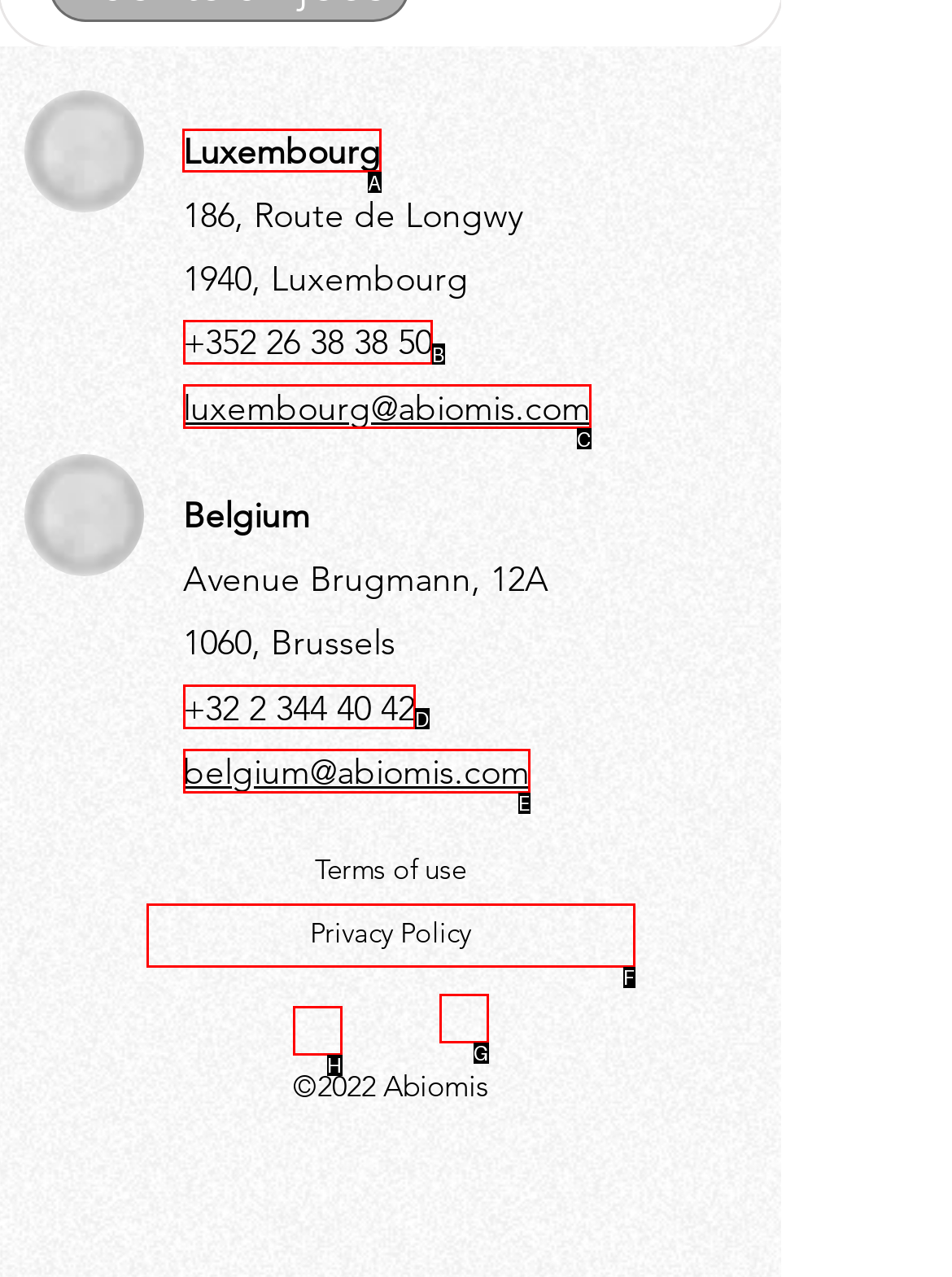Determine the letter of the element I should select to fulfill the following instruction: View Luxembourg contact information. Just provide the letter.

A